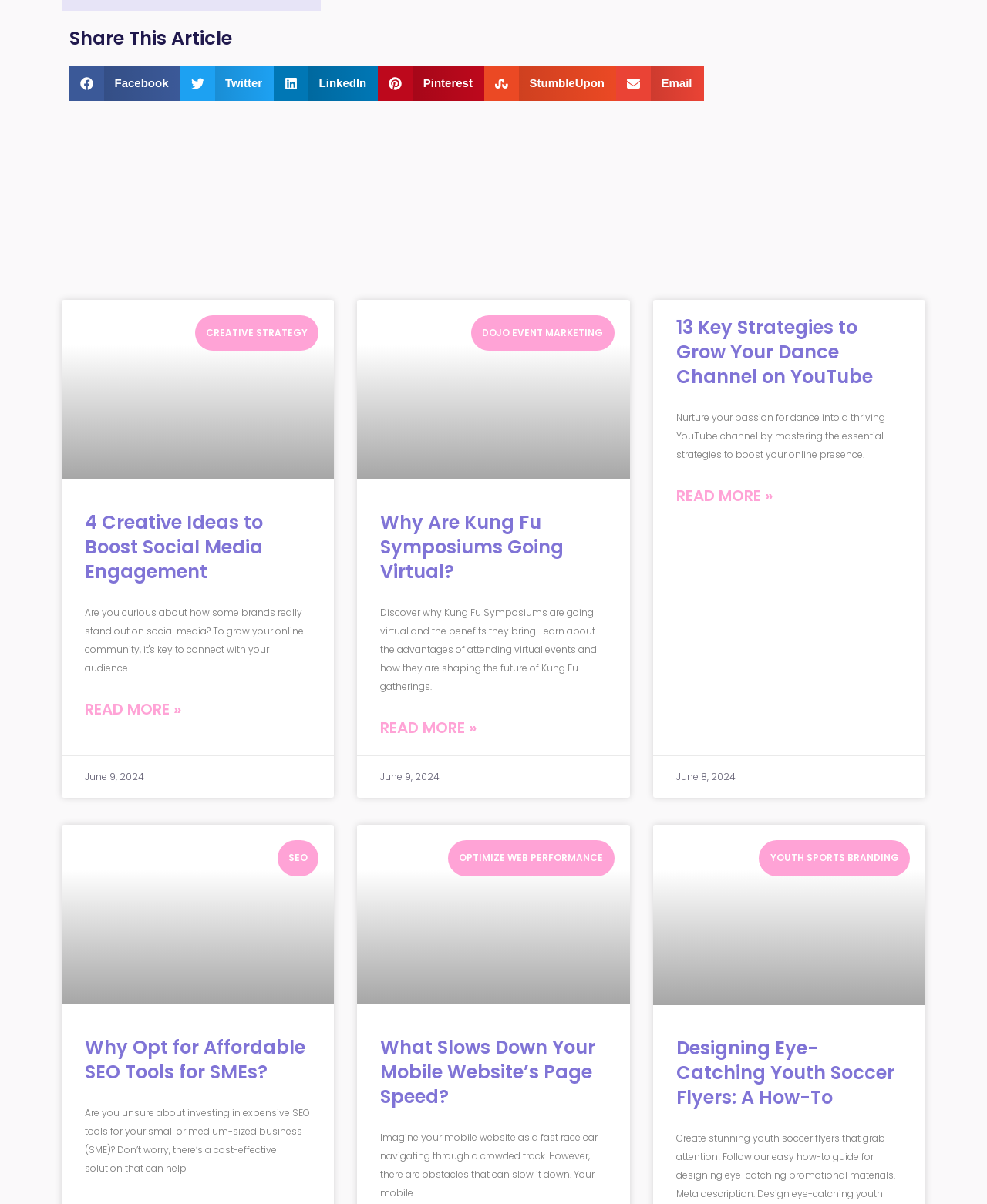What is the topic of the last article?
Using the image as a reference, give a one-word or short phrase answer.

Youth soccer flyers